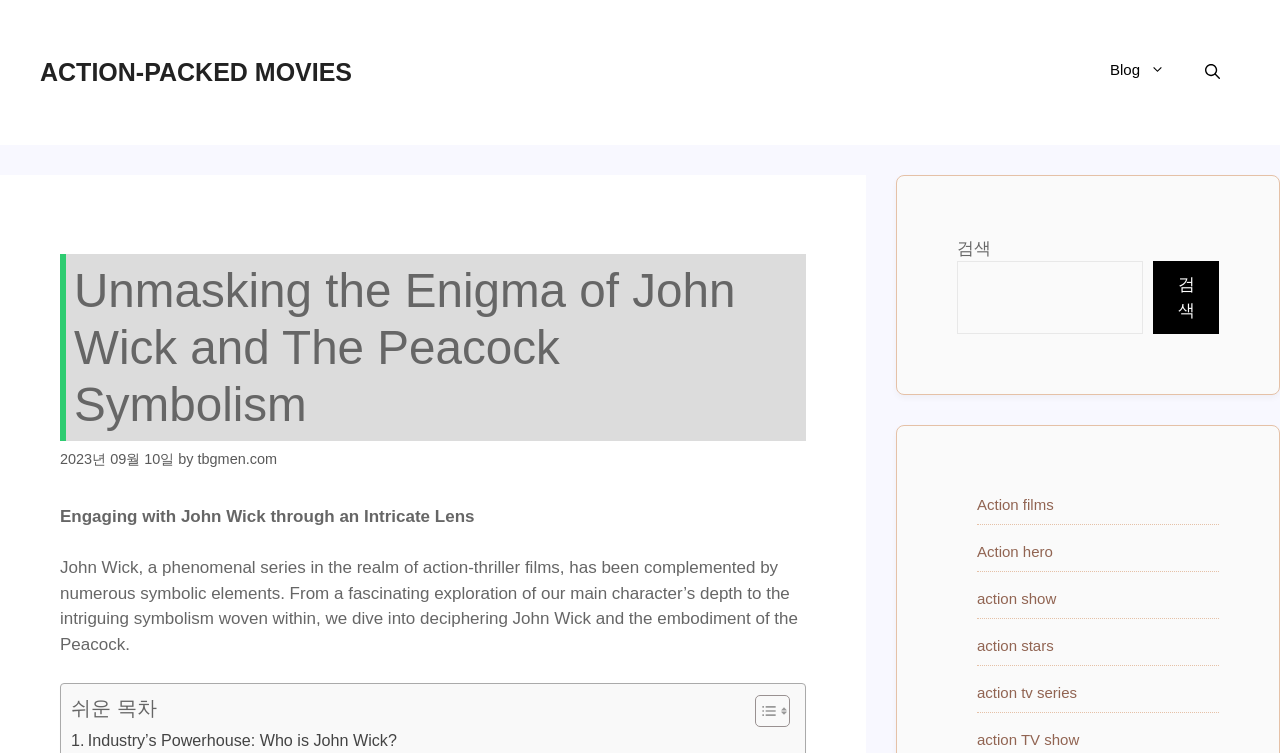What is the purpose of the search bar?
Answer the question with a detailed explanation, including all necessary information.

The search bar is located in the top-right corner of the webpage, and it has a placeholder text '검색' which means 'search' in Korean. This suggests that the search bar is intended for users to search for content within the website.